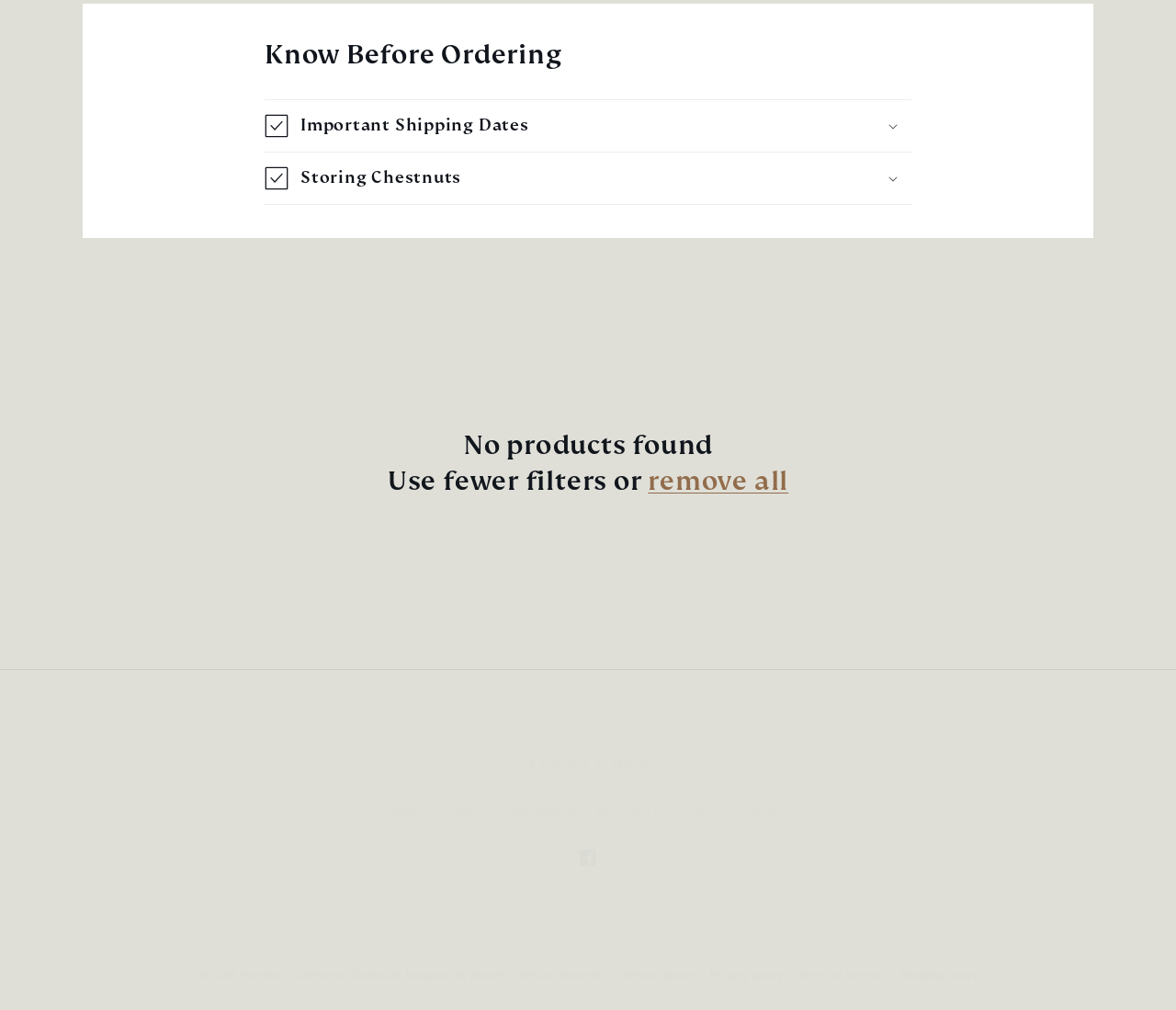Provide the bounding box coordinates of the UI element that matches the description: "Important Shipping Dates".

[0.225, 0.099, 0.775, 0.15]